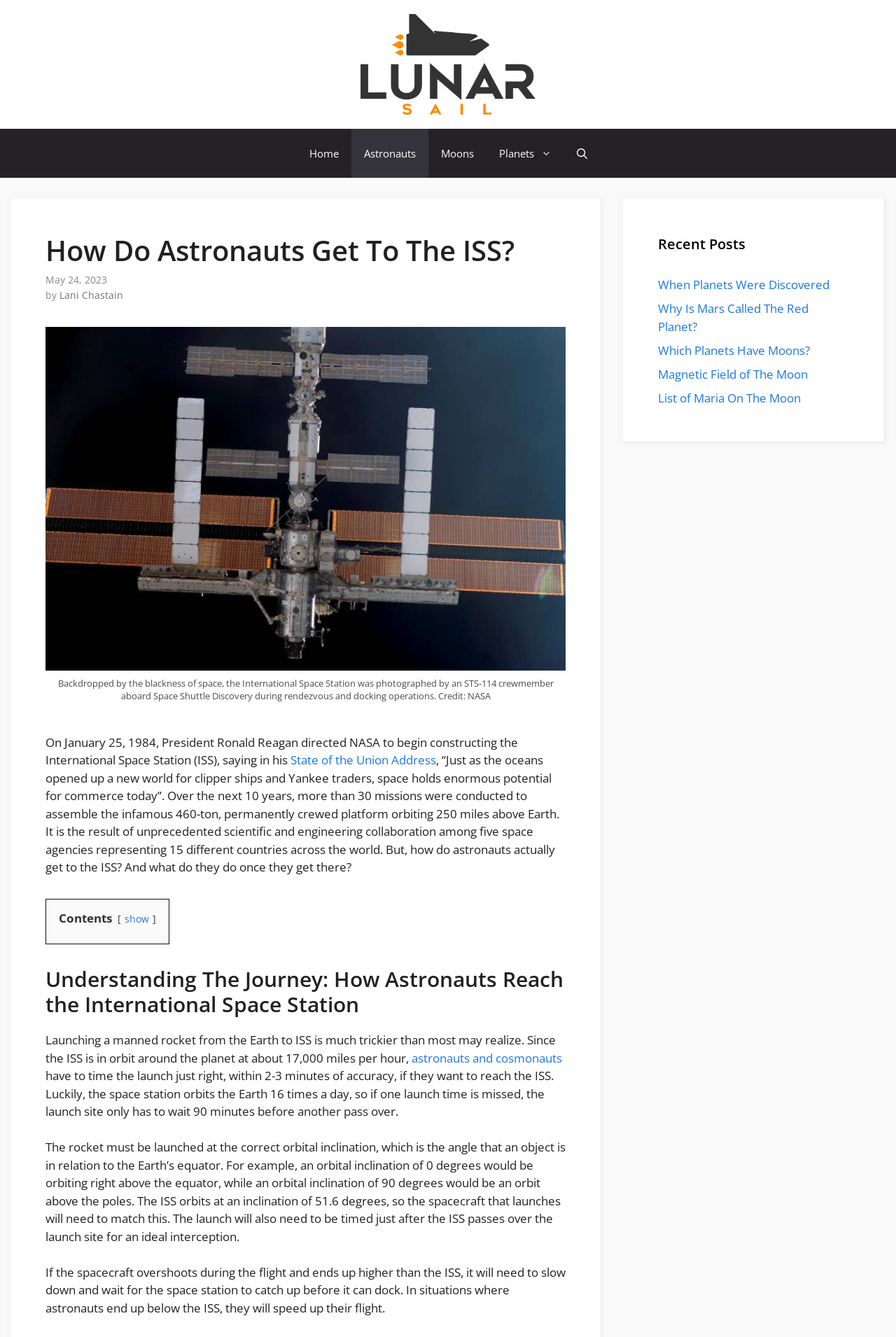Specify the bounding box coordinates of the element's region that should be clicked to achieve the following instruction: "Contact Owner". The bounding box coordinates consist of four float numbers between 0 and 1, in the format [left, top, right, bottom].

None